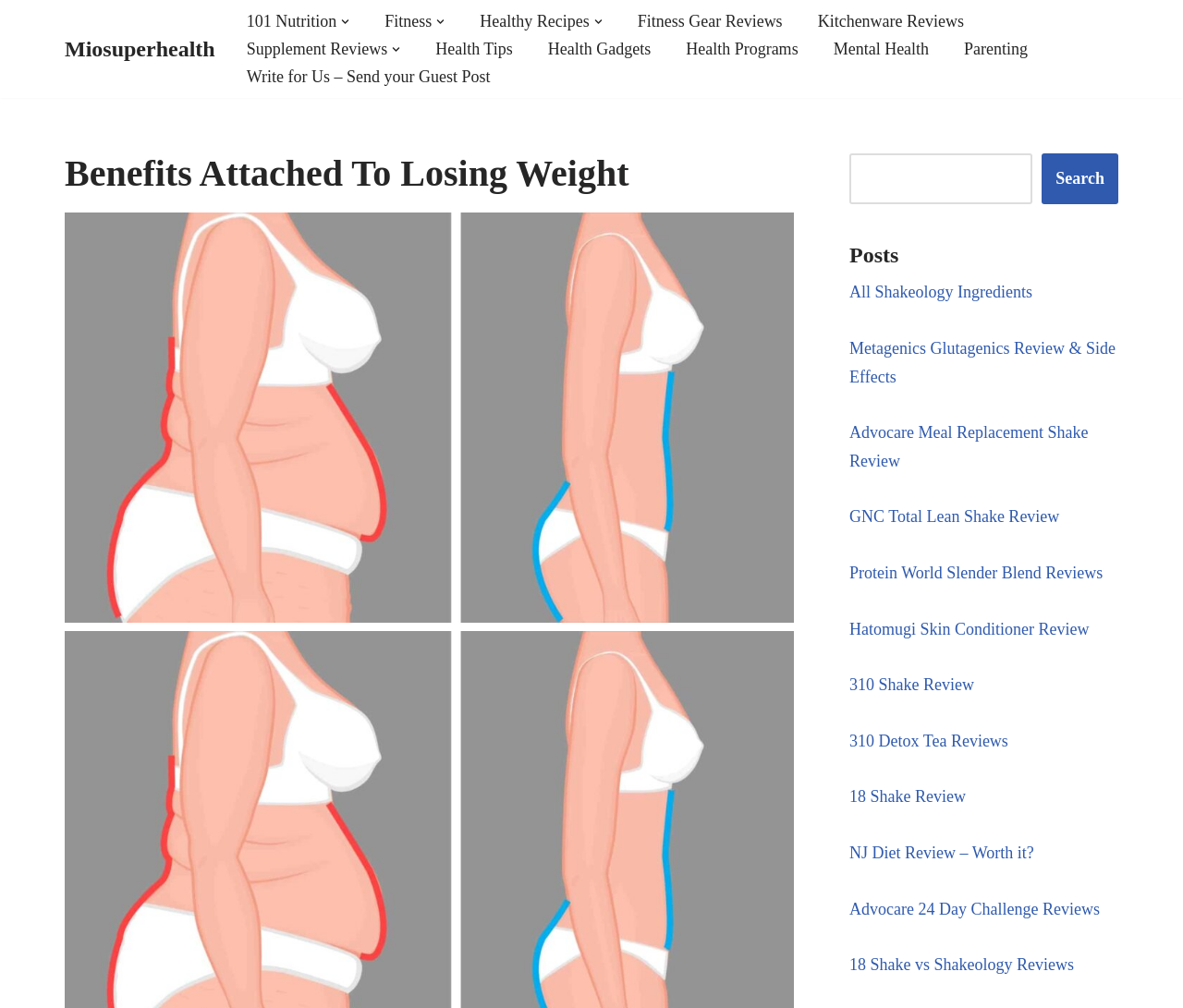Identify the bounding box coordinates for the element that needs to be clicked to fulfill this instruction: "Click on the '101 Nutrition' link". Provide the coordinates in the format of four float numbers between 0 and 1: [left, top, right, bottom].

[0.208, 0.007, 0.285, 0.035]